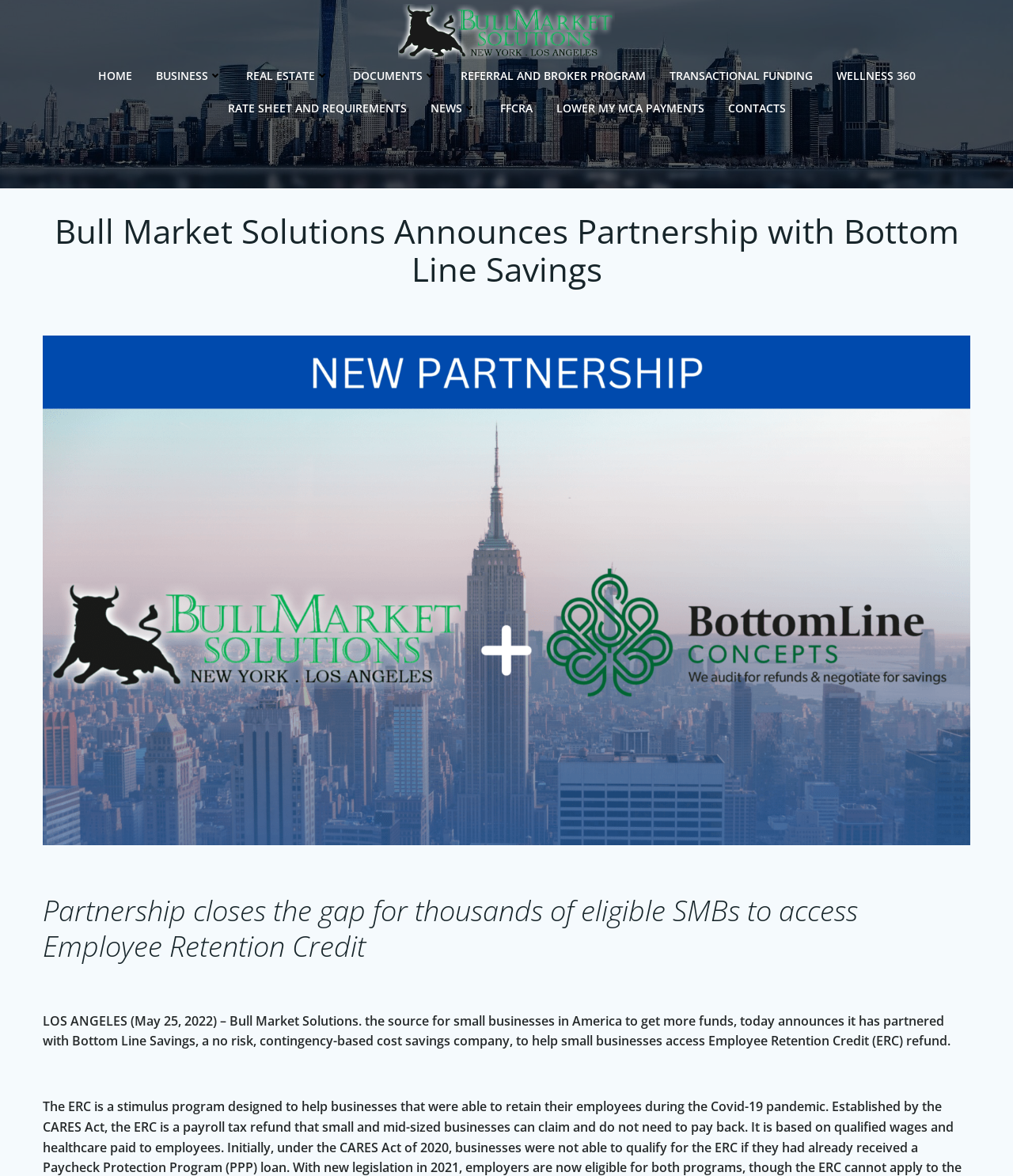Show the bounding box coordinates of the element that should be clicked to complete the task: "read news".

[0.425, 0.085, 0.47, 0.099]